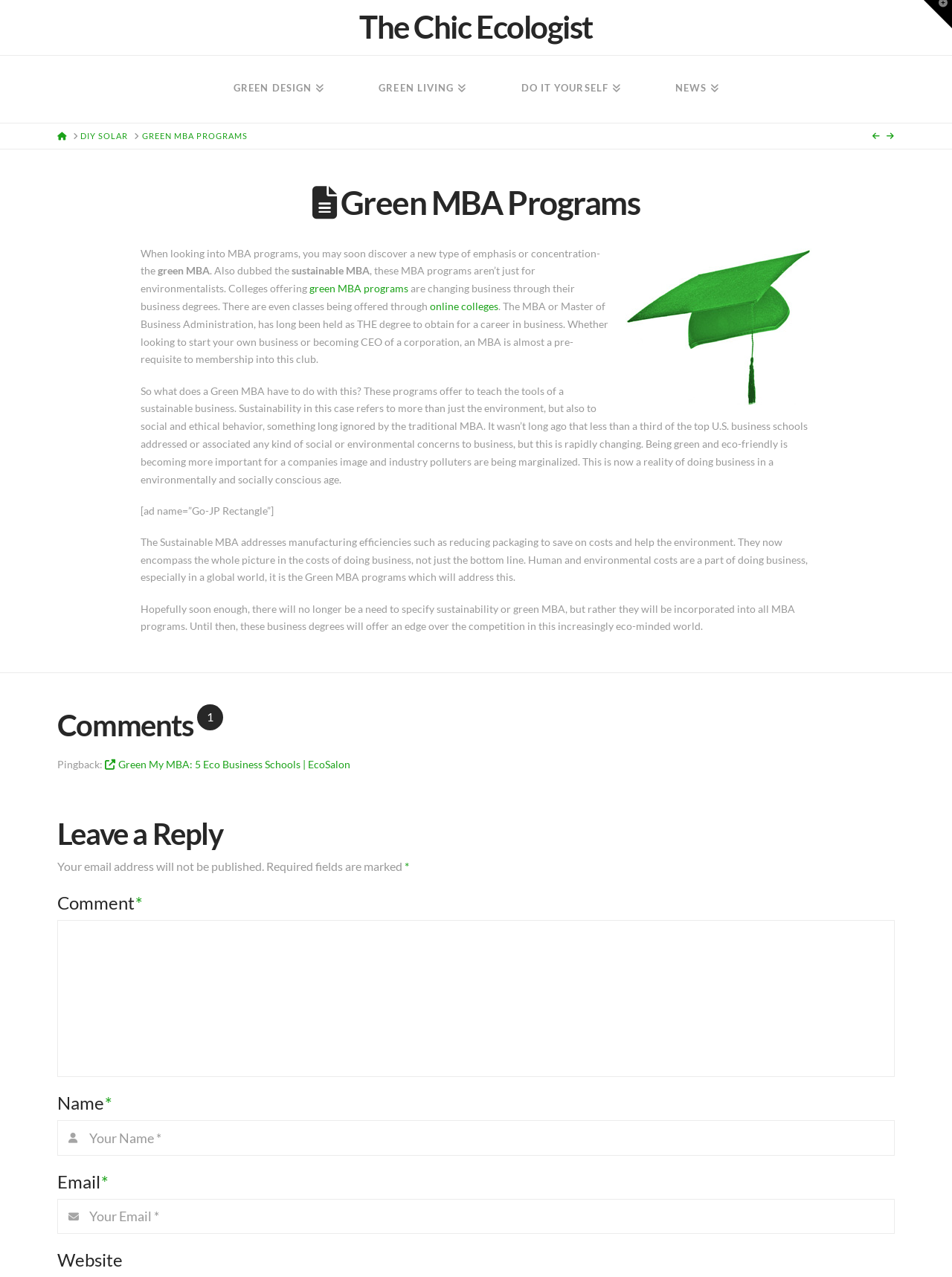Please reply to the following question with a single word or a short phrase:
What is the significance of online colleges in Green MBA programs?

Offering classes